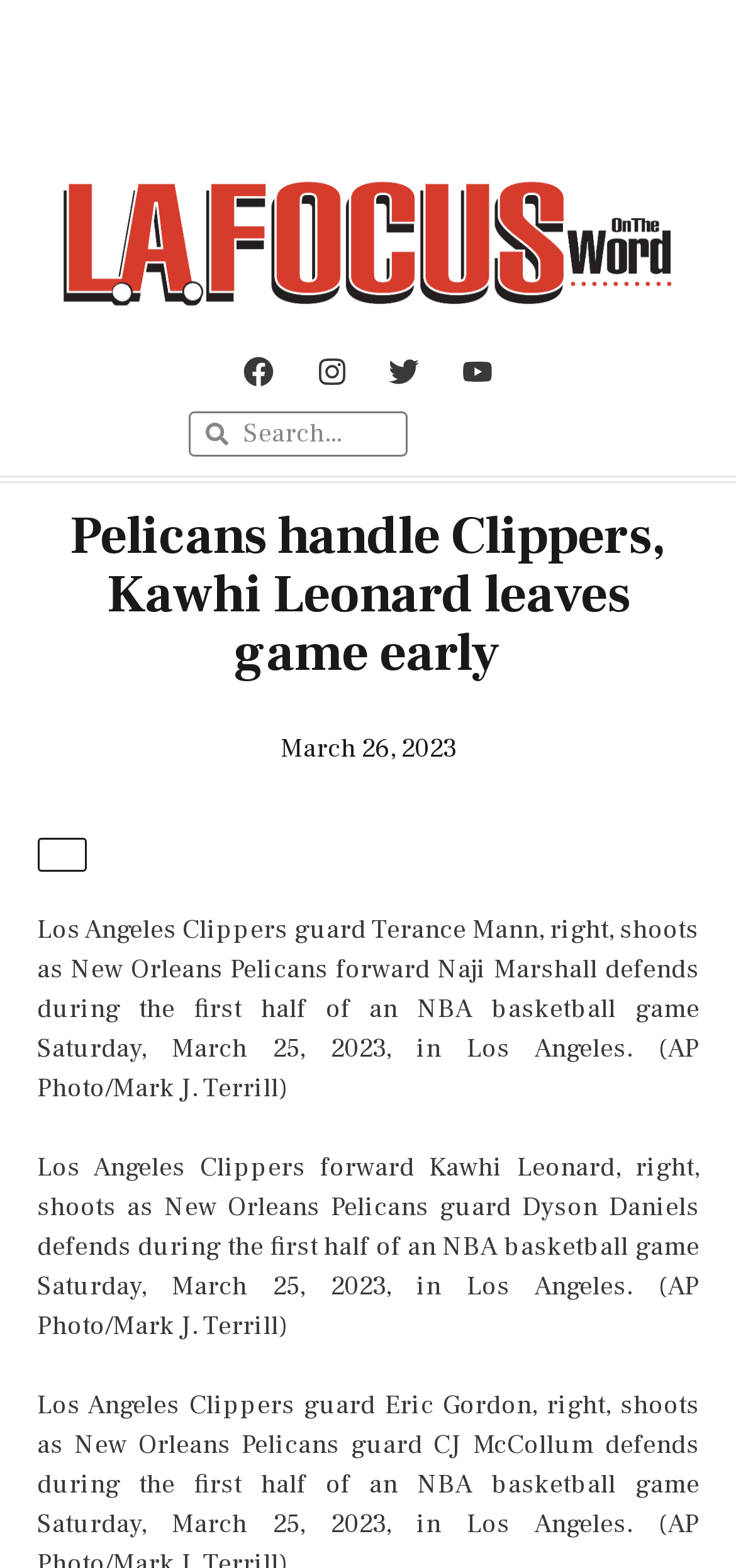From the details in the image, provide a thorough response to the question: What is the name of the photographer who took the pictures?

I looked for the name of the photographer who took the pictures mentioned in the webpage and found it in the text '(AP Photo/Mark J. Terrill)' which is associated with the images.